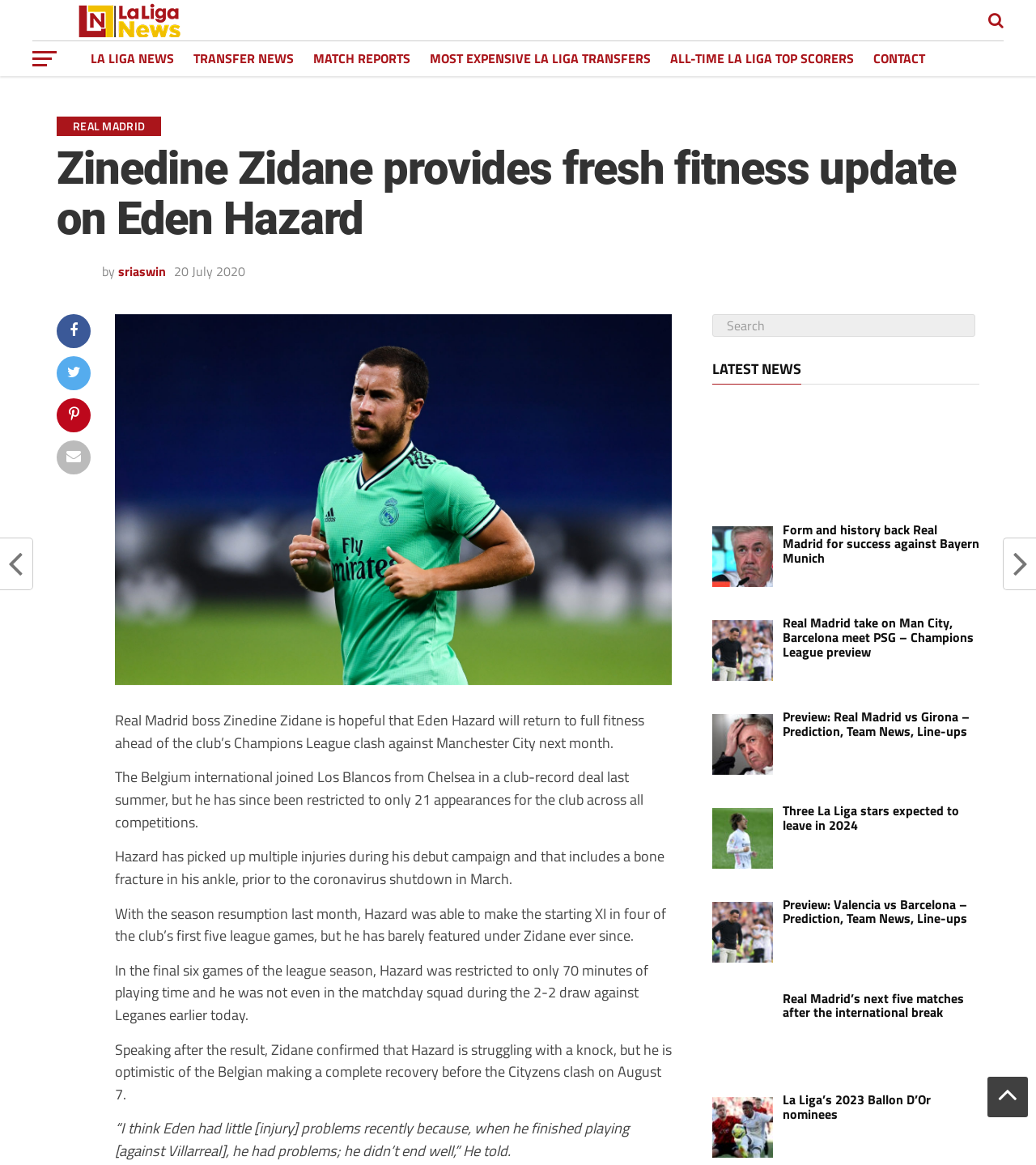Given the webpage screenshot, identify the bounding box of the UI element that matches this description: "parent_node: La Liga News".

[0.031, 0.022, 0.227, 0.039]